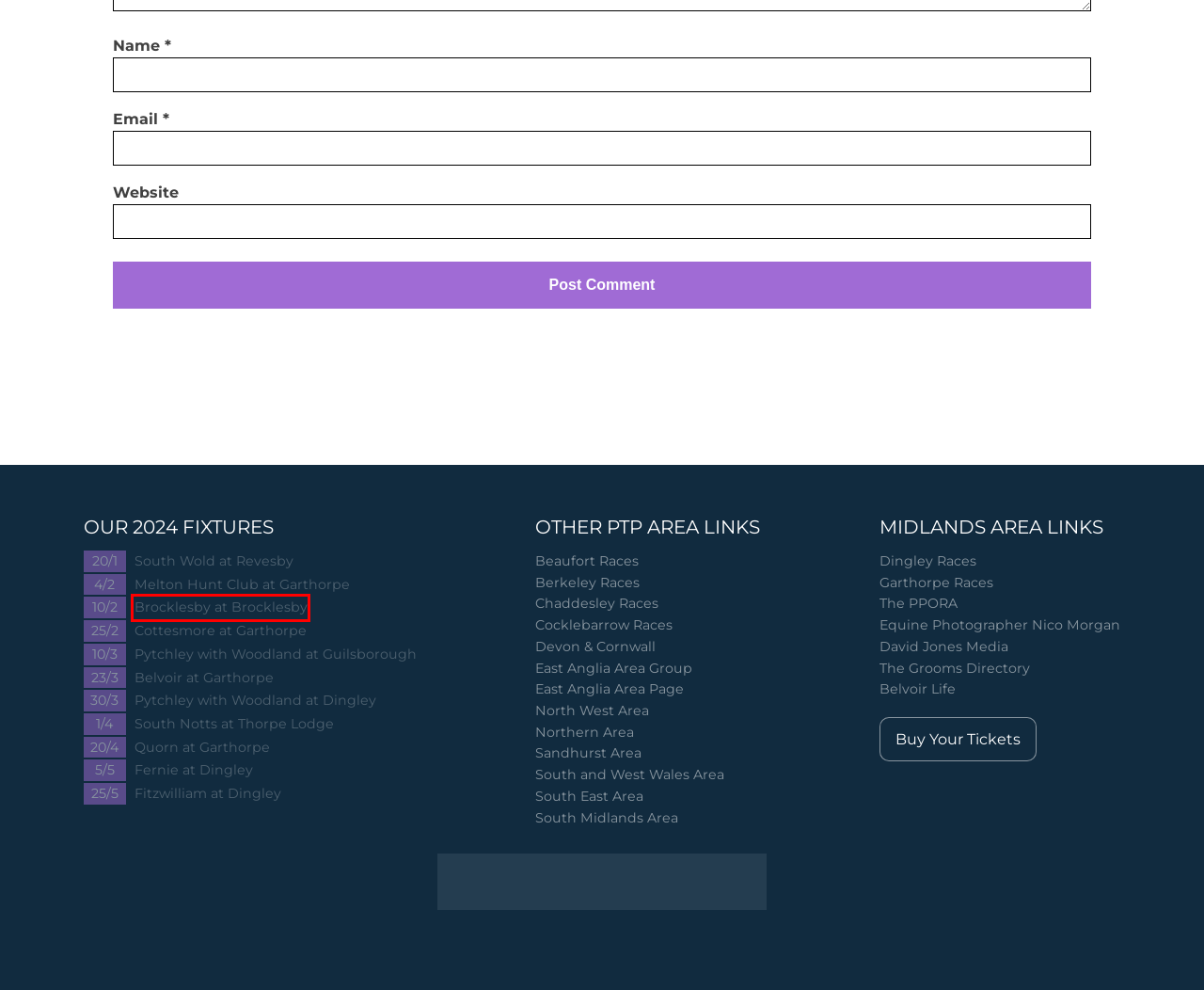Inspect the provided webpage screenshot, concentrating on the element within the red bounding box. Select the description that best represents the new webpage after you click the highlighted element. Here are the candidates:
A. South Notts Point-to-Point - Midlands Point-to-Points
B. Melton Hunt Club Point-to-Point - Midlands Point-to-Points
C. Cottesmore Point-to-Point - Midlands Point-to-Points
D. PPORA Home
E. Brocklesby Point-to-Point - Midlands Point-to-Points
F. Quorn Point-to-Point - Midlands Point-to-Points
G. Woodland Pytchley Point-to-Point - Midlands Point-to-Points
H. Belvoir Point-to-Point - Midlands Point-to-Points

E